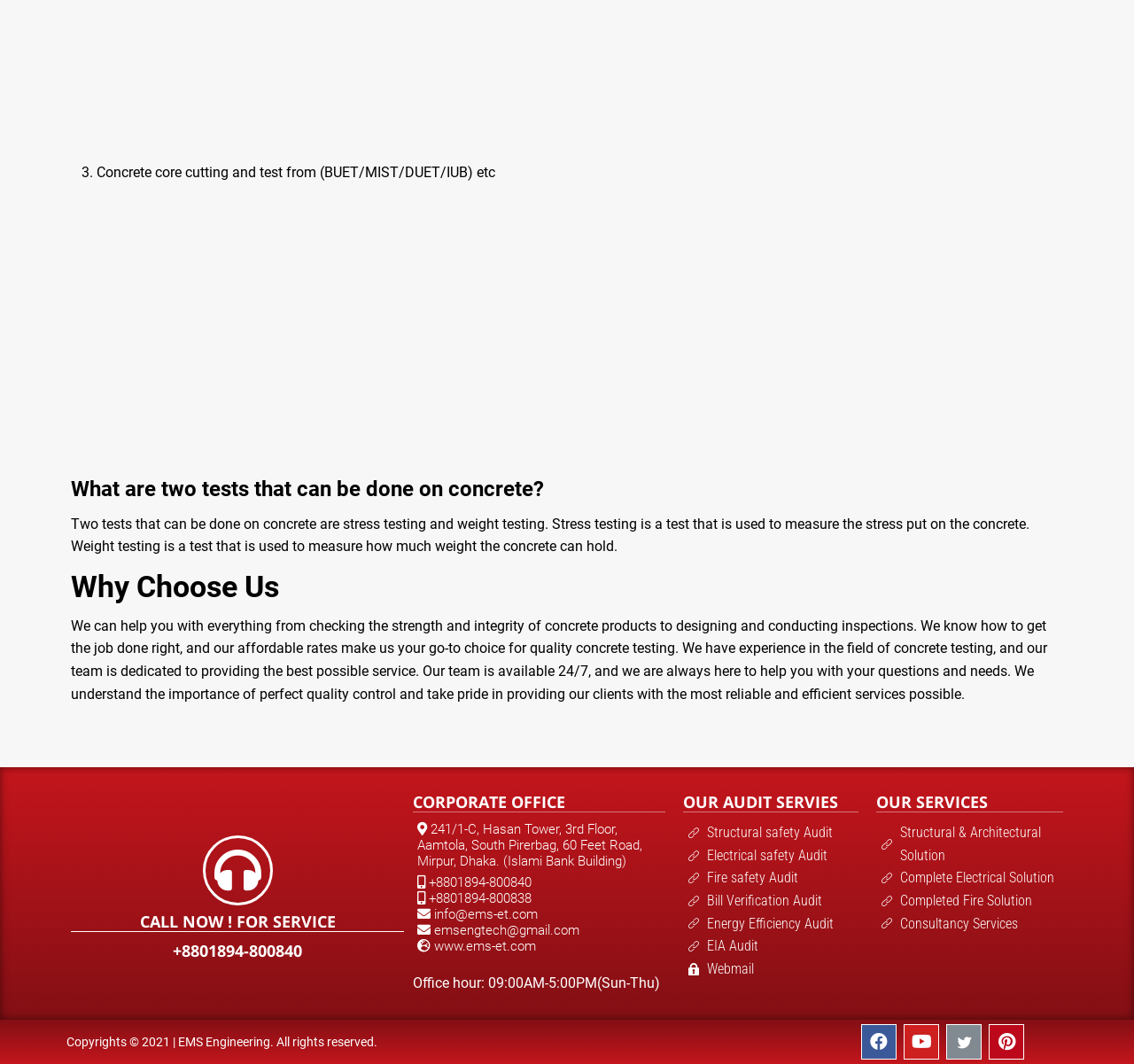What are the two tests that can be done on concrete?
Ensure your answer is thorough and detailed.

The answer can be found in the StaticText element with the text 'Two tests that can be done on concrete are stress testing and weight testing.' which is located below the heading 'What are two tests that can be done on concrete?'.